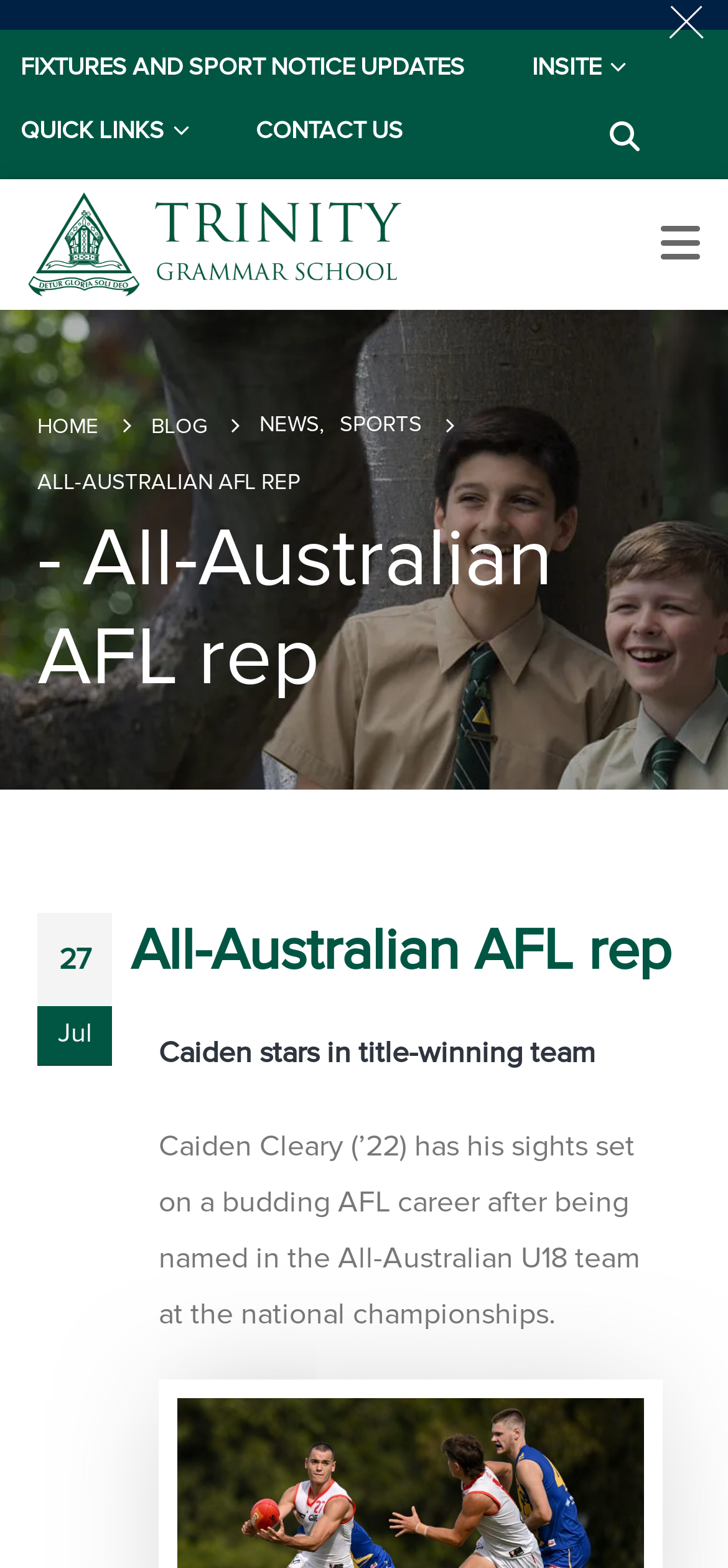Summarize the webpage comprehensively, mentioning all visible components.

The webpage is about Trinity Grammar School and features an article about Caiden Cleary, a student who has been named in the All-Australian U18 team, boosting his chances of AFL draft selection. 

At the top of the page, there are several links, including "INSITE", "CONTACT US", an empty link, "HOME", "BLOG", "NEWS", and "SPORTS", which are positioned horizontally across the page. 

Below these links, there is a heading that reads "ALL-AUSTRALIAN AFL REP" and another heading that reads "- All-Australian AFL rep". The latter heading is larger and spans the entire width of the page. 

On the left side of the page, there are two small pieces of text, "27" and "Jul", which appear to be a date. 

The main content of the page is an article about Caiden Cleary, with a title "Caiden stars in title-winning team" and a paragraph of text that describes his achievement. The article is positioned below the headings and takes up most of the page.